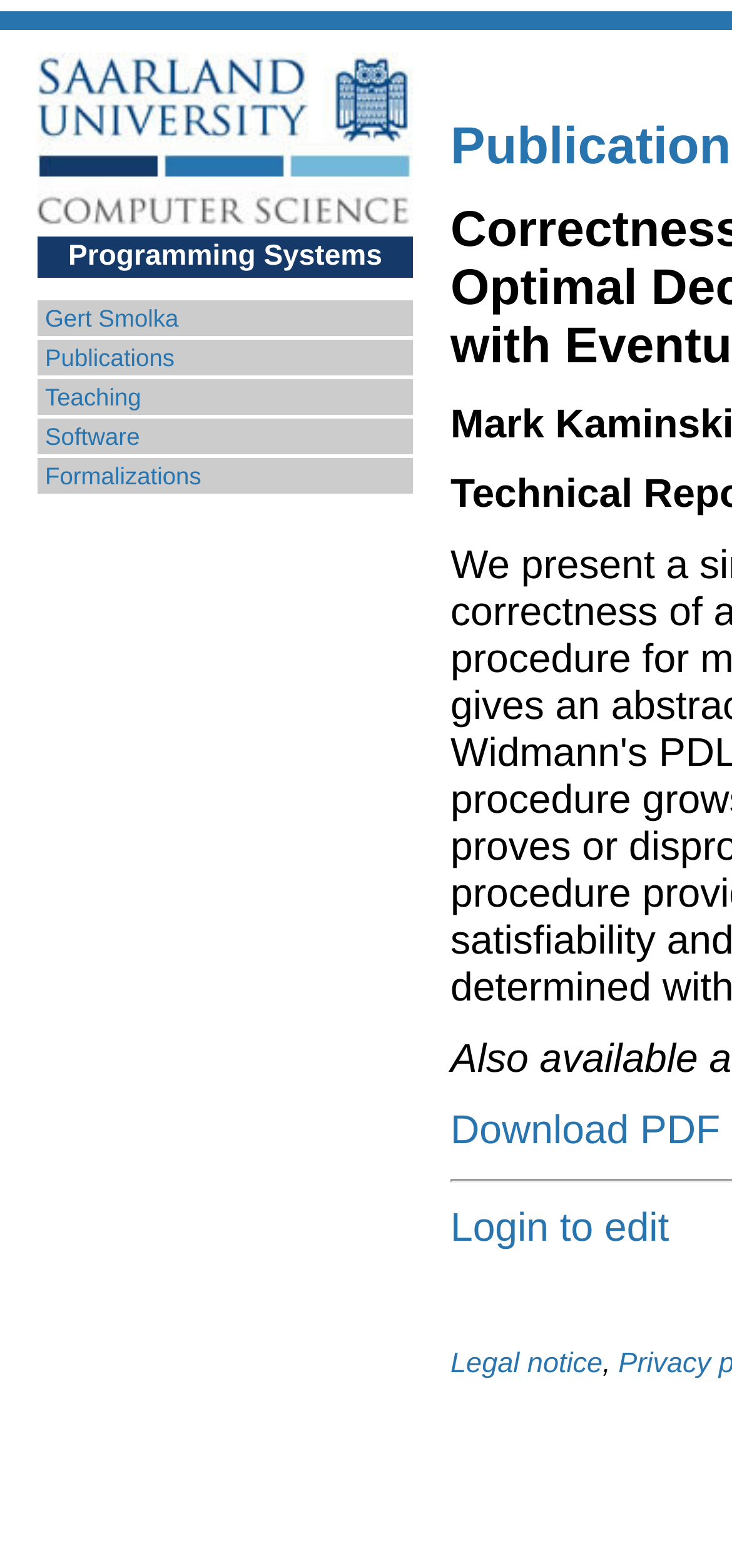Please determine the bounding box coordinates for the UI element described as: "Gert Smolka".

[0.062, 0.194, 0.244, 0.212]